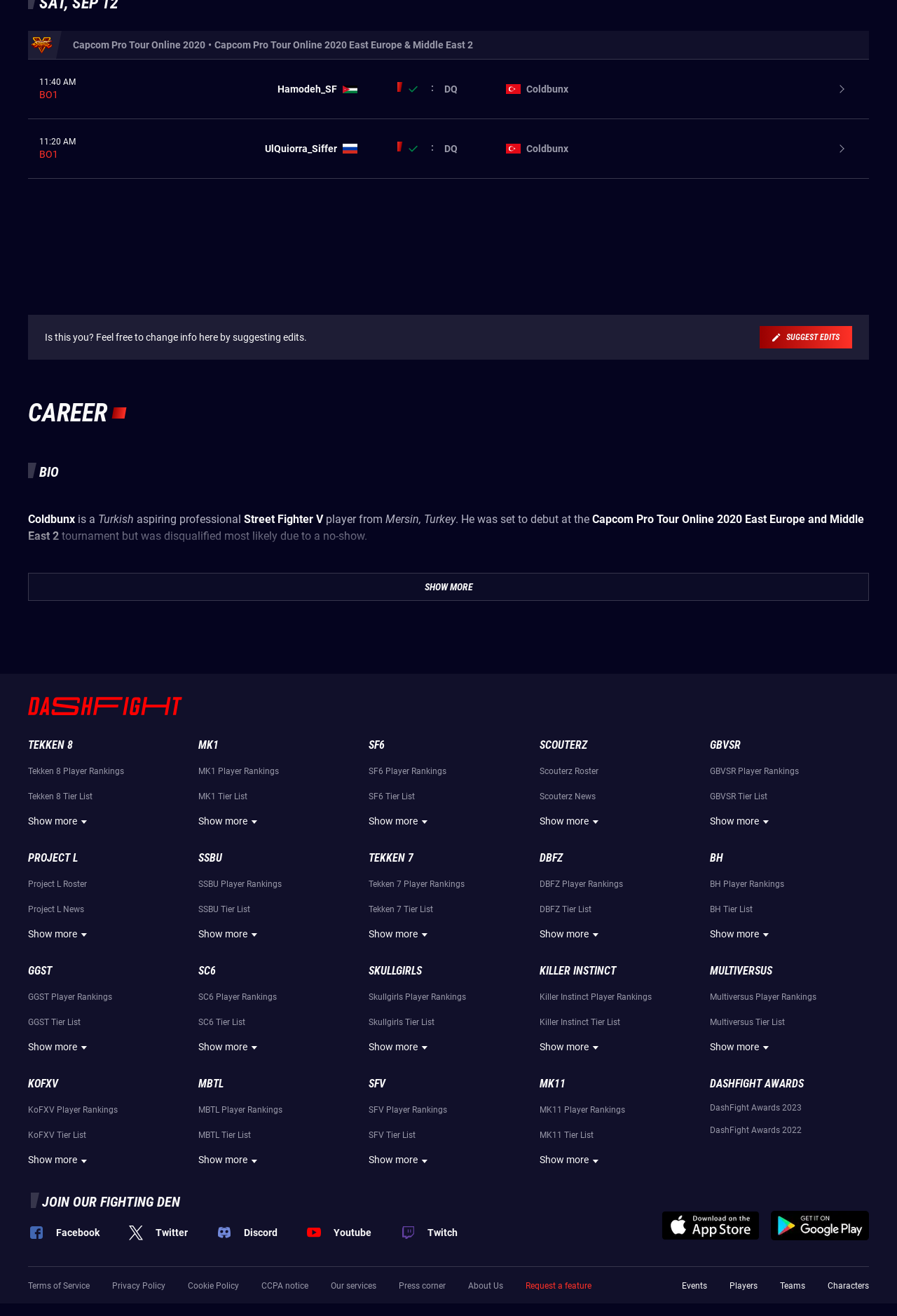Please provide the bounding box coordinates for the UI element as described: "Privacy Policy". The coordinates must be four floats between 0 and 1, represented as [left, top, right, bottom].

[0.125, 0.973, 0.184, 0.981]